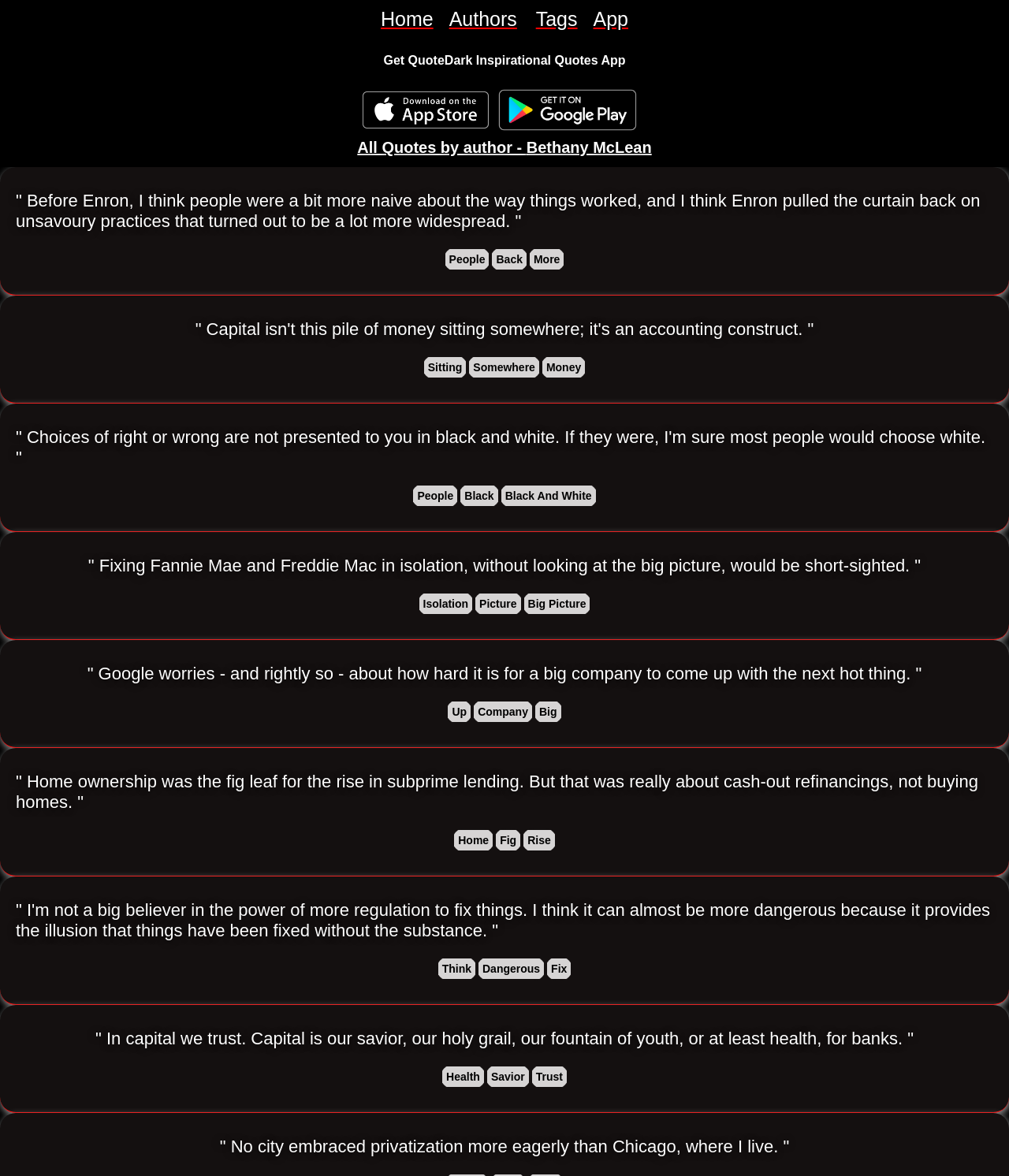Create an elaborate caption for the webpage.

This webpage is dedicated to showcasing quotes from author Bethany McLean. At the top, there are four links: "Home", "Authors", "Tags", and "App", which are positioned horizontally and take up a small portion of the screen. Below these links, there is a heading that promotes the "QuoteDark Inspirational Quotes App" for both iOS and Android devices.

The main content of the webpage is a collection of quotes from Bethany McLean, with 11 quotes in total. Each quote is presented as a link, and they are stacked vertically, taking up most of the screen. The quotes are quite long, and they discuss various topics such as business, life, and society. Some quotes have related links, such as "People", "Back", "More", and specific keywords like "Money", "Black", and "White", which are positioned below or next to the corresponding quote.

There are no images on the page, and the overall layout is focused on presenting the quotes and related links in a clear and organized manner.